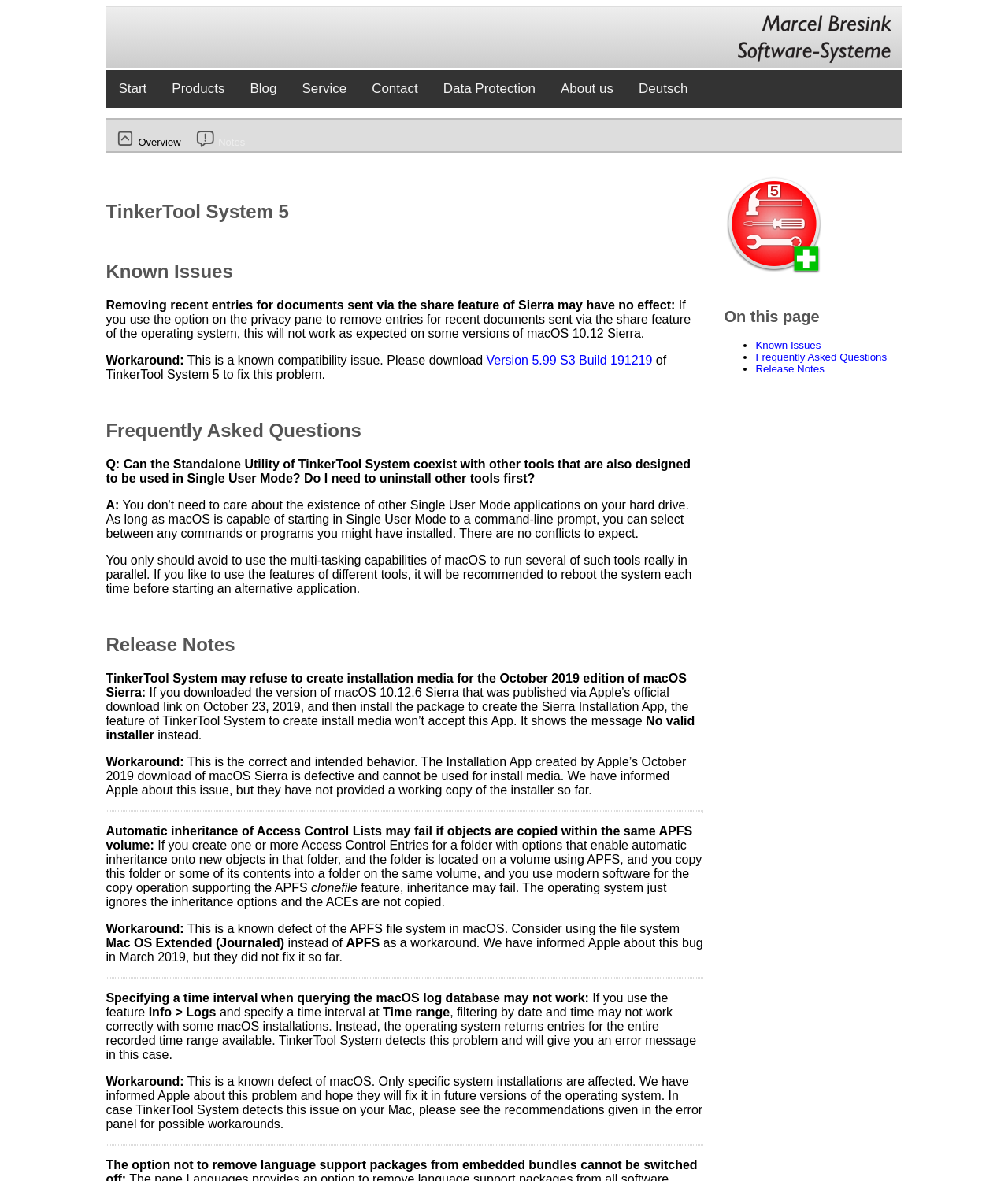What are the three main sections of the webpage?
Look at the image and respond to the question as thoroughly as possible.

The three main sections of the webpage can be identified by the headings 'Known Issues', 'Frequently Asked Questions', and 'Release Notes' which are located in the main content area of the webpage.